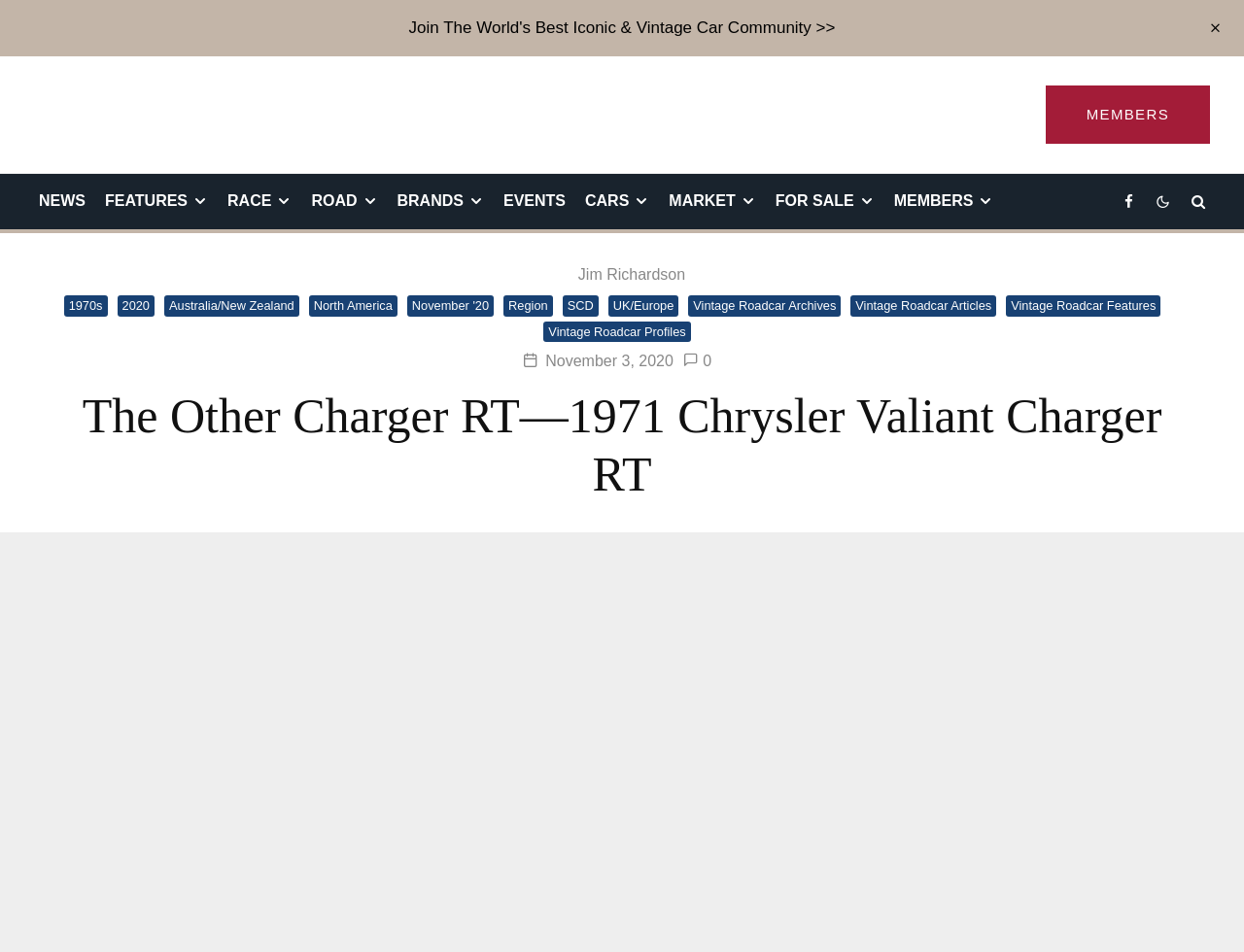Point out the bounding box coordinates of the section to click in order to follow this instruction: "View features of the 1971 Chrysler Valiant Charger RT".

[0.077, 0.183, 0.175, 0.241]